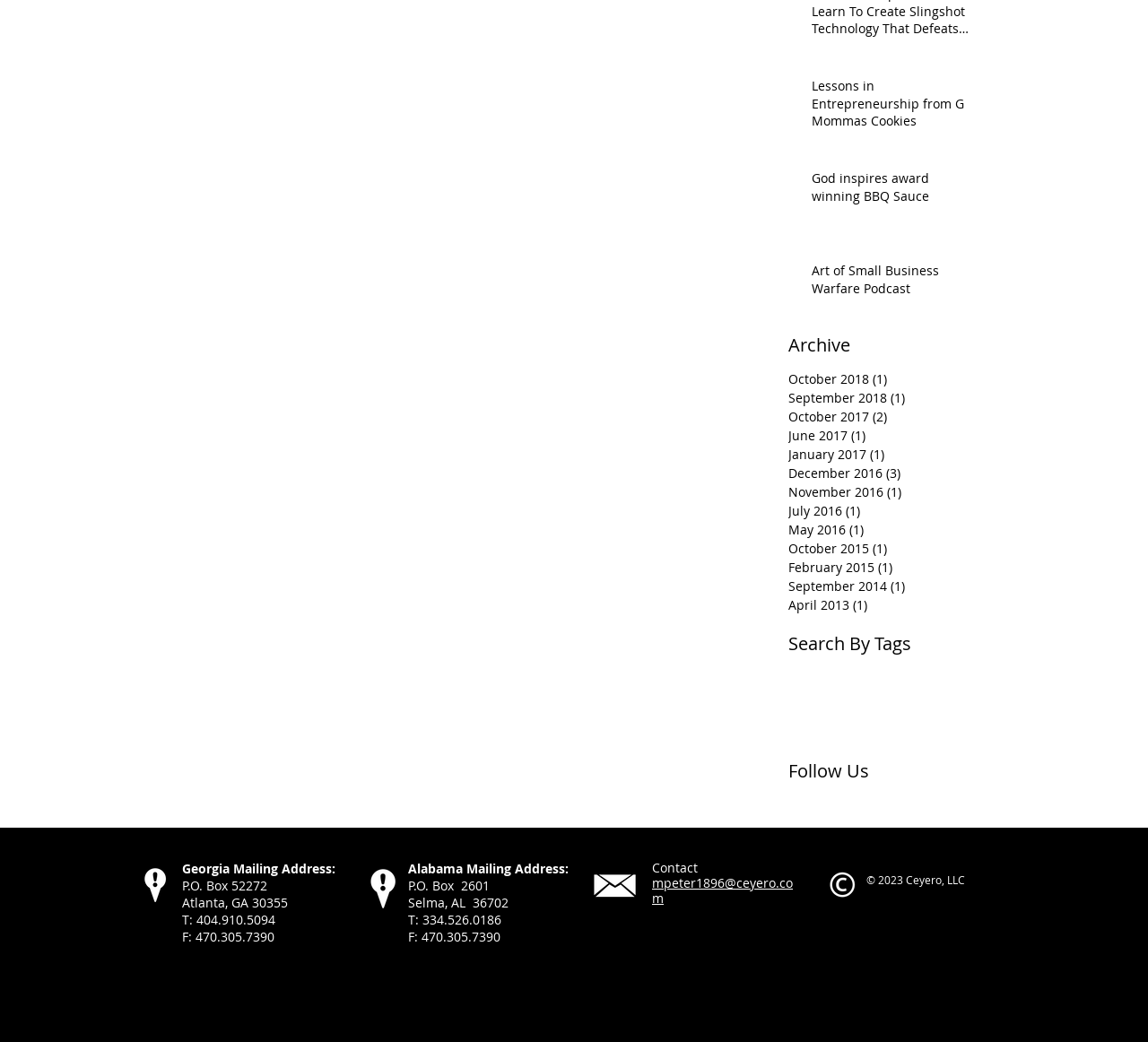Given the element description, predict the bounding box coordinates in the format (top-left x, top-left y, bottom-right x, bottom-right y). Make sure all values are between 0 and 1. Here is the element description: mpeter1896@ceyero.com

[0.568, 0.839, 0.691, 0.87]